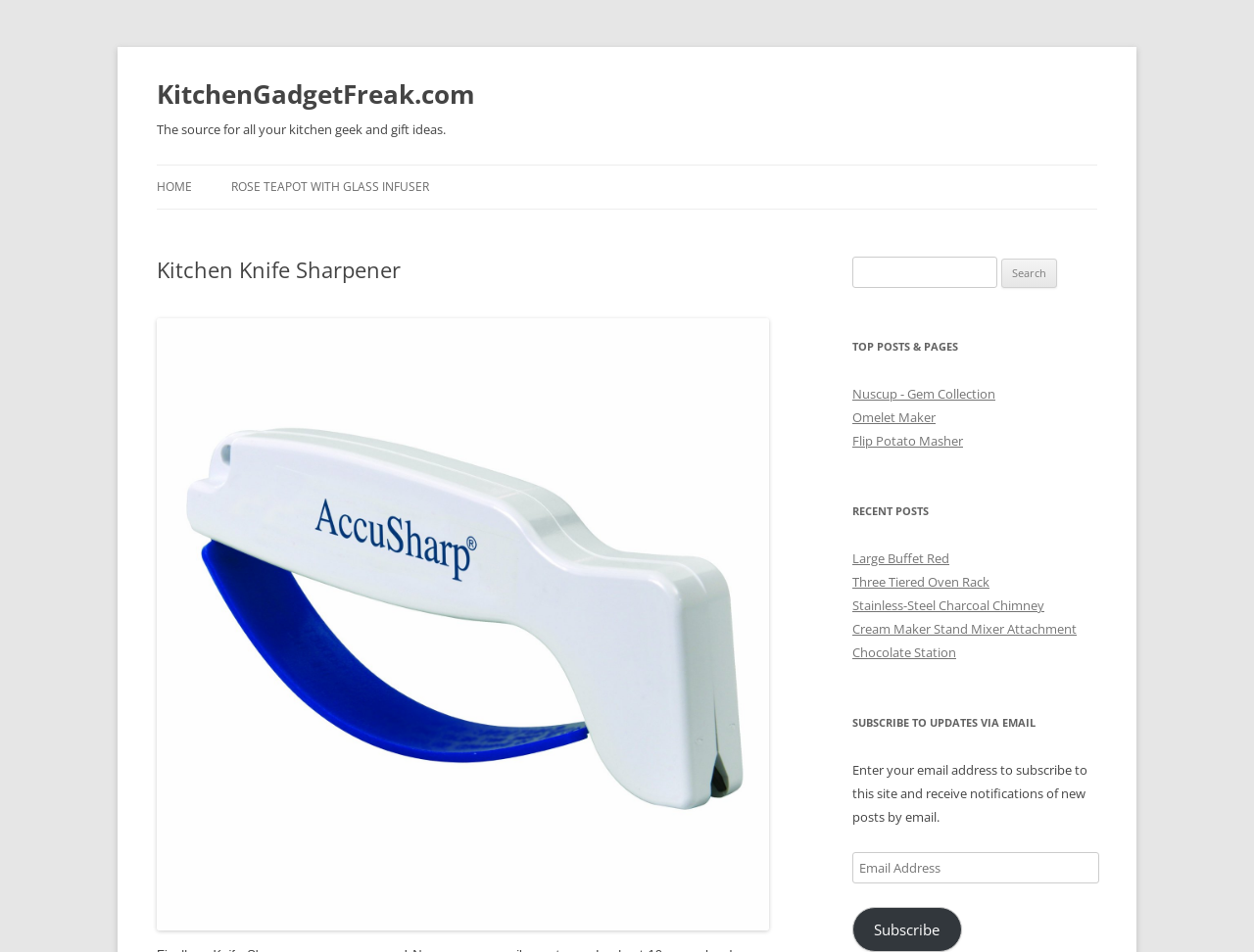Can users navigate to other pages from this webpage?
Based on the image, please offer an in-depth response to the question.

I can see several links on the webpage, such as 'HOME', 'ROSE TEAPOT WITH GLASS INFUSER', 'Nuscup - Gem Collection', etc., which suggests that users can click on these links to navigate to other pages on the website.